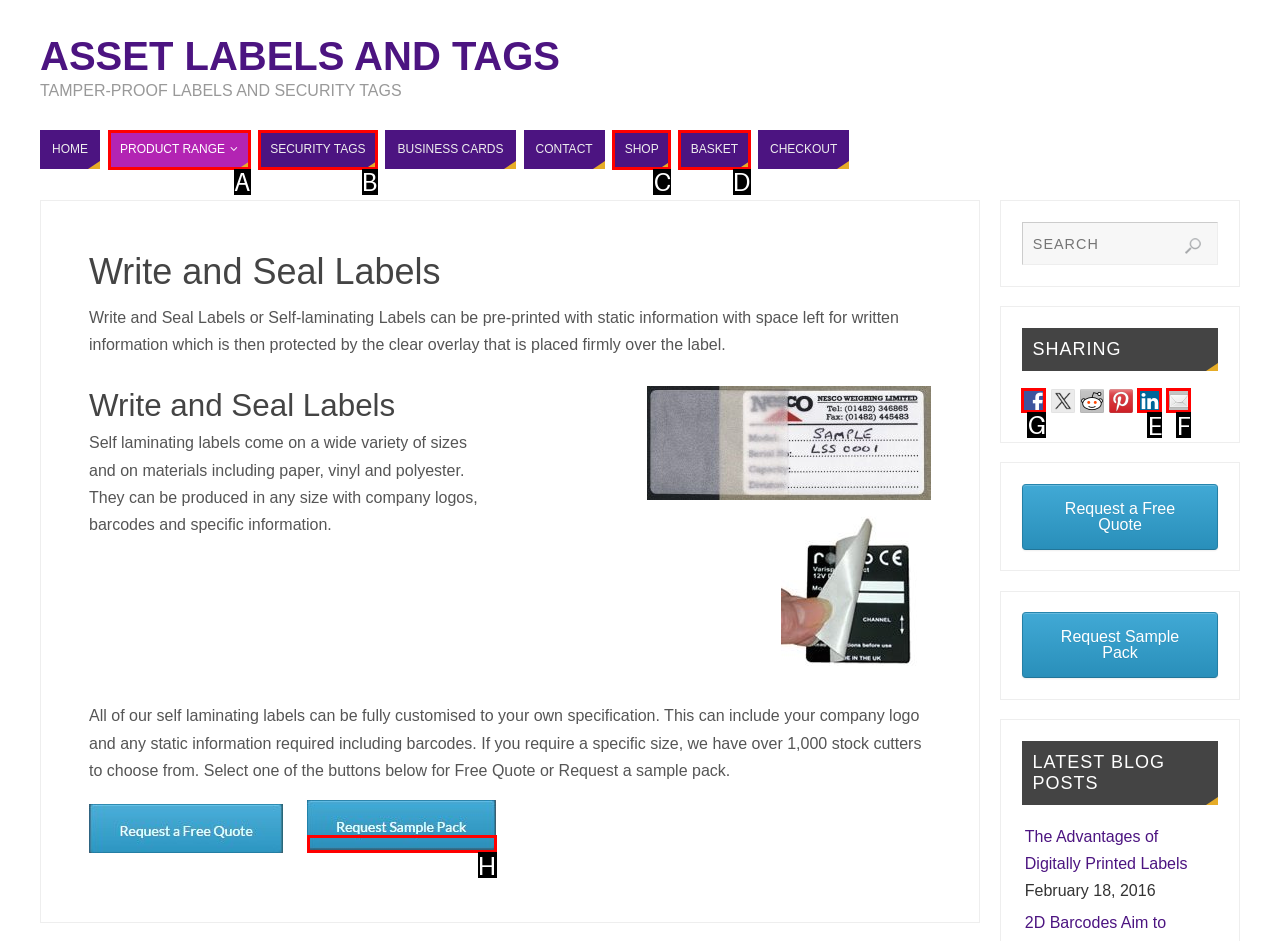Determine which HTML element should be clicked to carry out the following task: Share on Facebook Respond with the letter of the appropriate option.

G